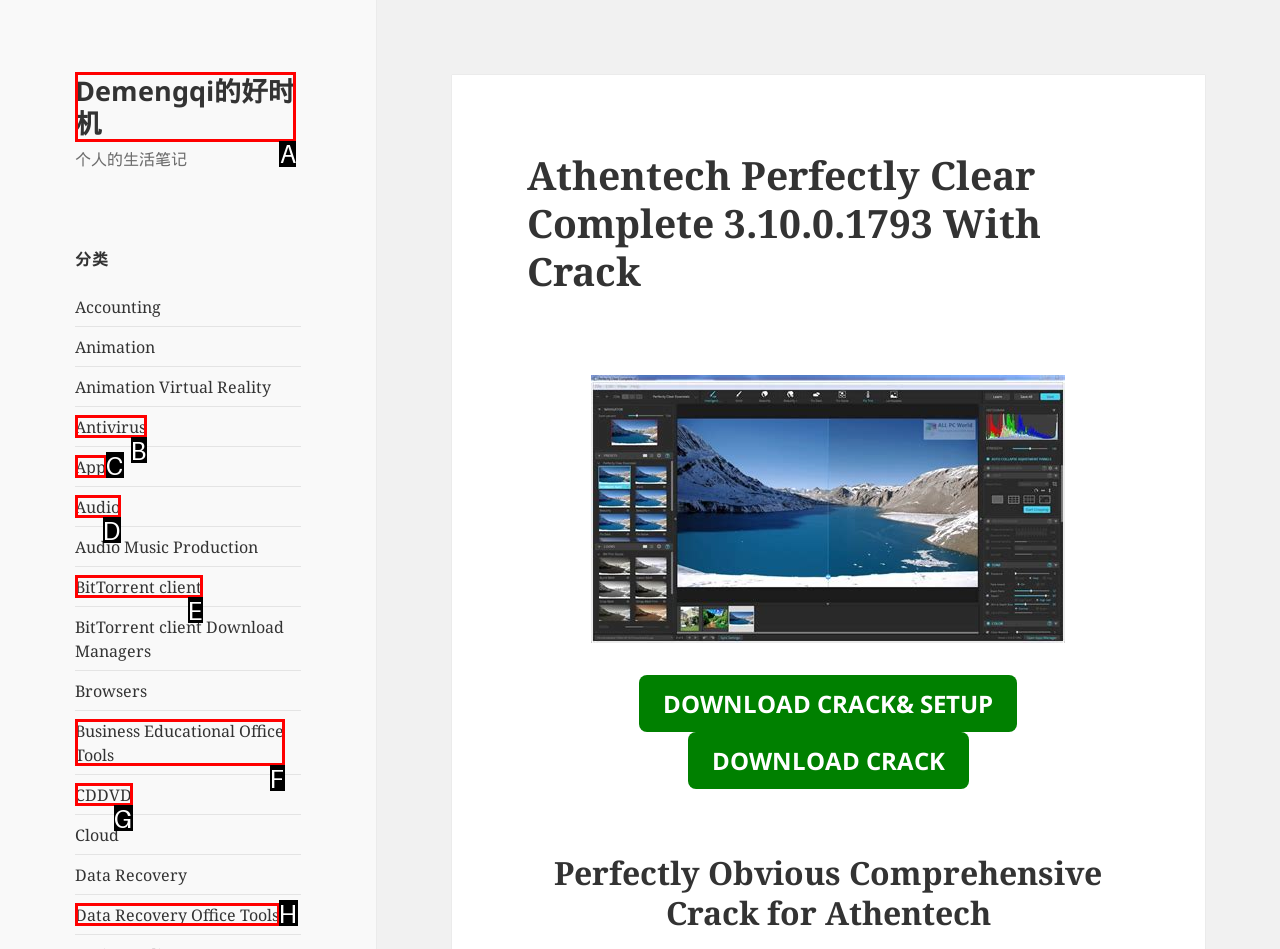Select the option I need to click to accomplish this task: Visit the 'Demengqi的好时机' page
Provide the letter of the selected choice from the given options.

A